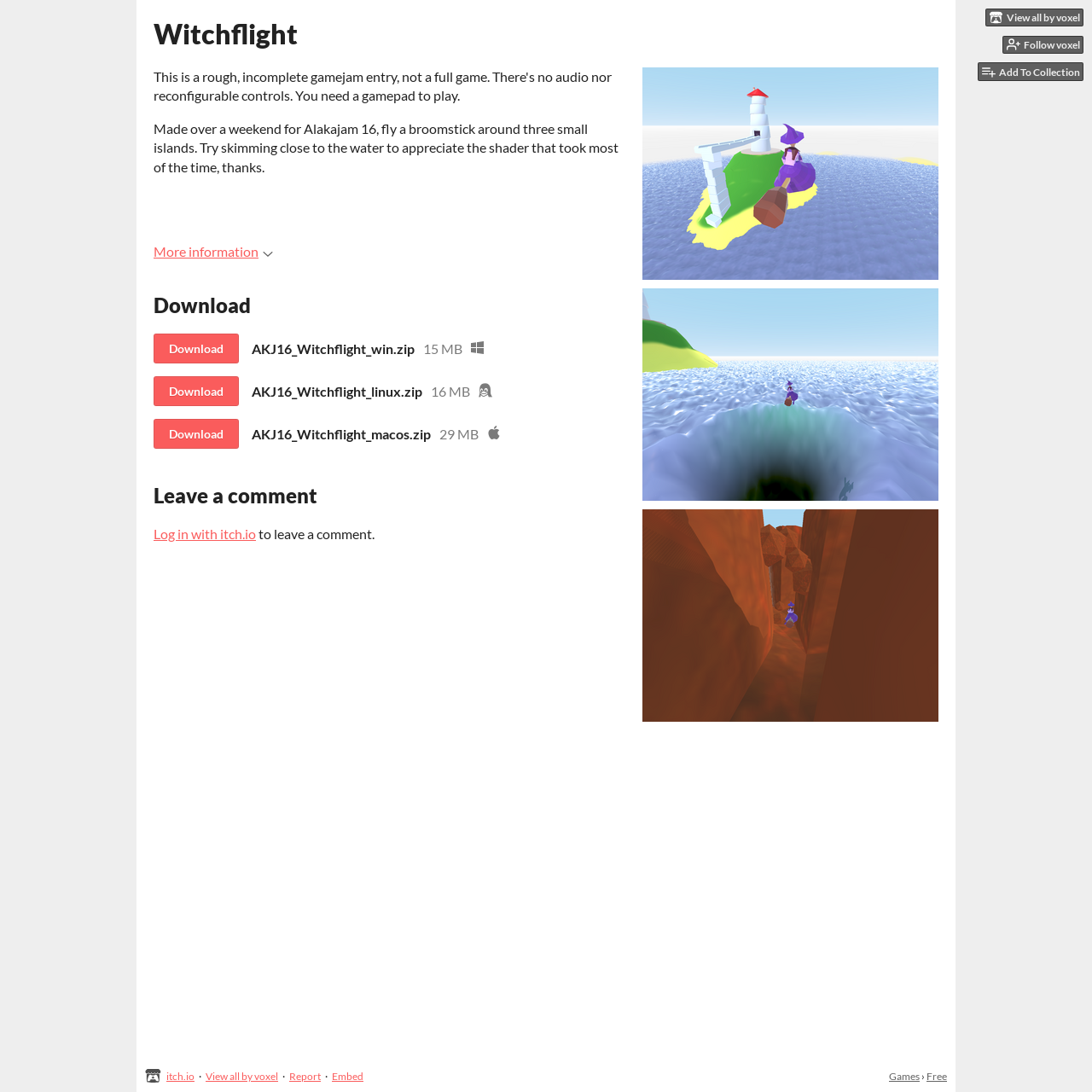Given the webpage screenshot and the description, determine the bounding box coordinates (top-left x, top-left y, bottom-right x, bottom-right y) that define the location of the UI element matching this description: View all by voxel

[0.188, 0.98, 0.255, 0.991]